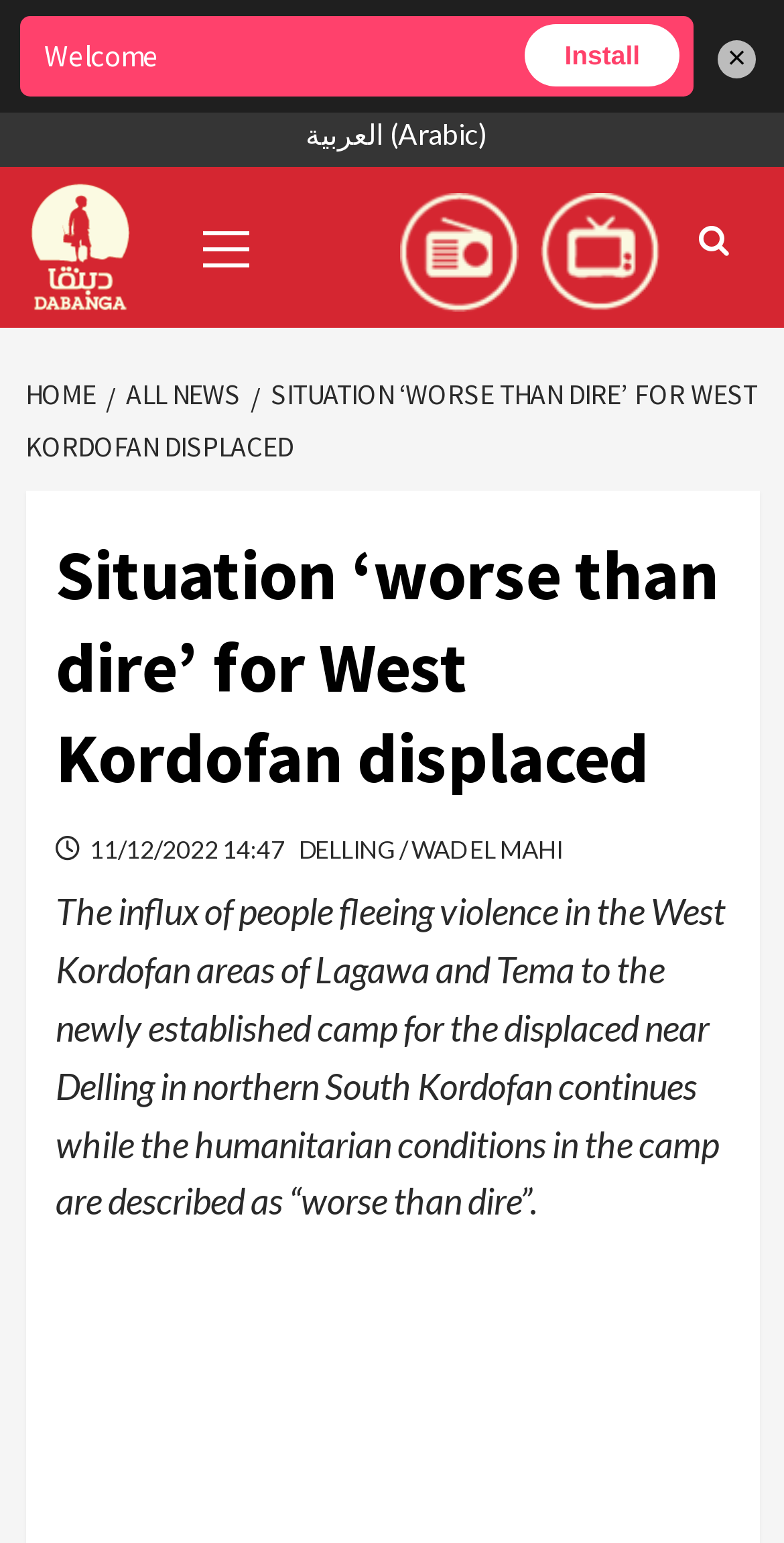Where is the newly established camp for the displaced located?
Using the image as a reference, answer the question in detail.

The question is asking about the location of the newly established camp for the displaced, which is mentioned in the article as being near Delling in northern South Kordofan.